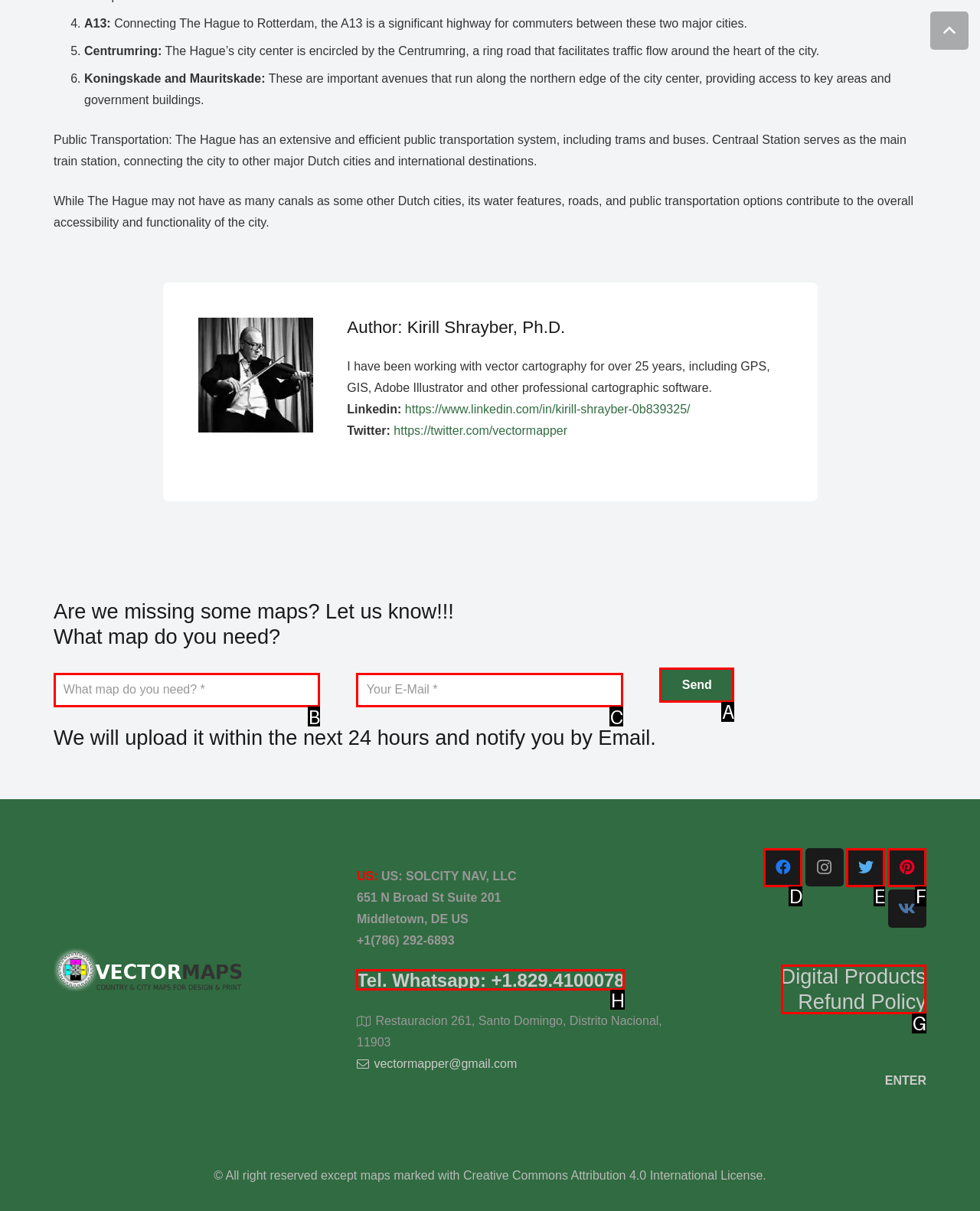From the given choices, which option should you click to complete this task: Click the 'Digital Products Refund Policy' link? Answer with the letter of the correct option.

G